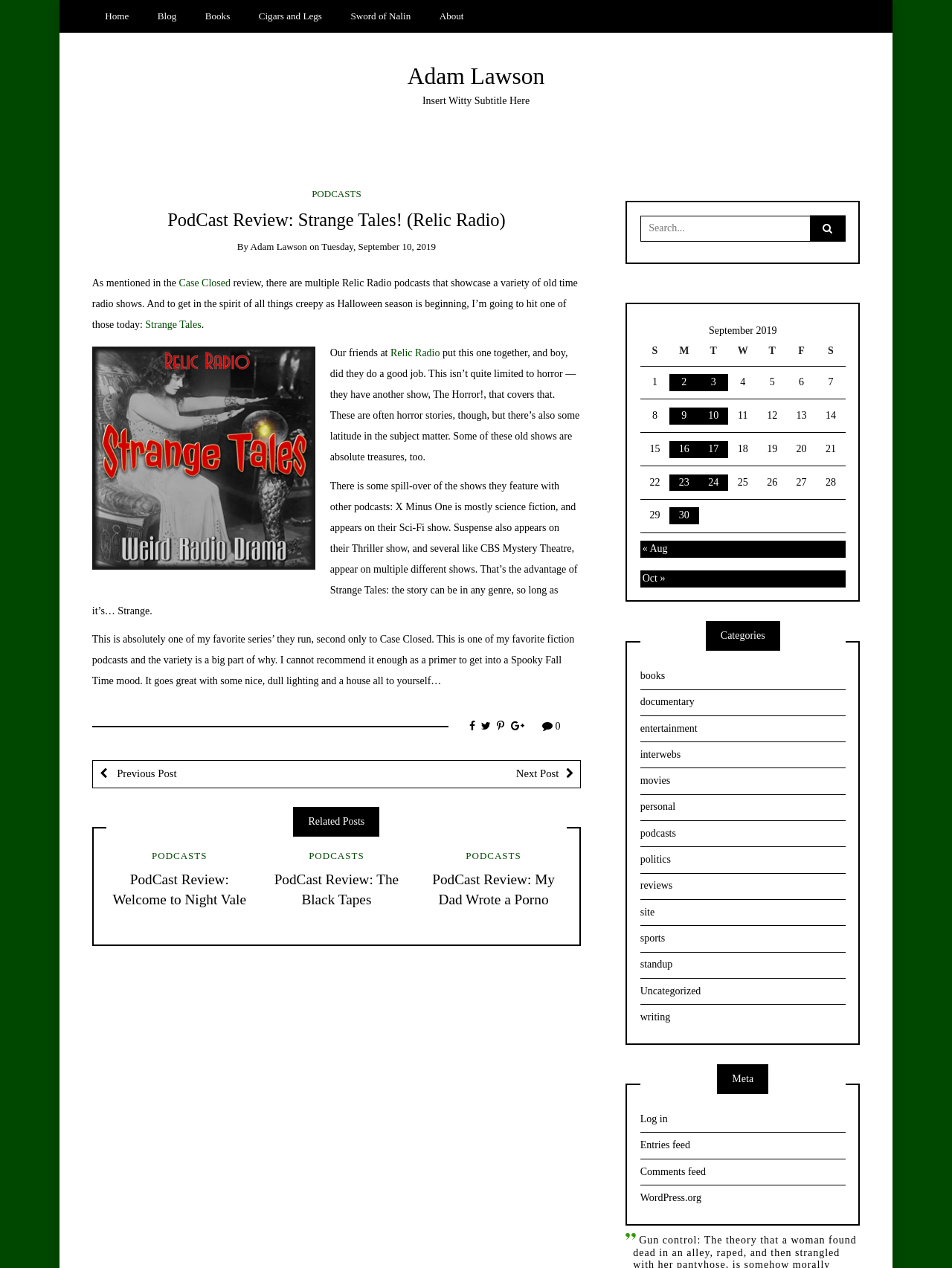Respond with a single word or phrase:
How many related posts are shown?

3